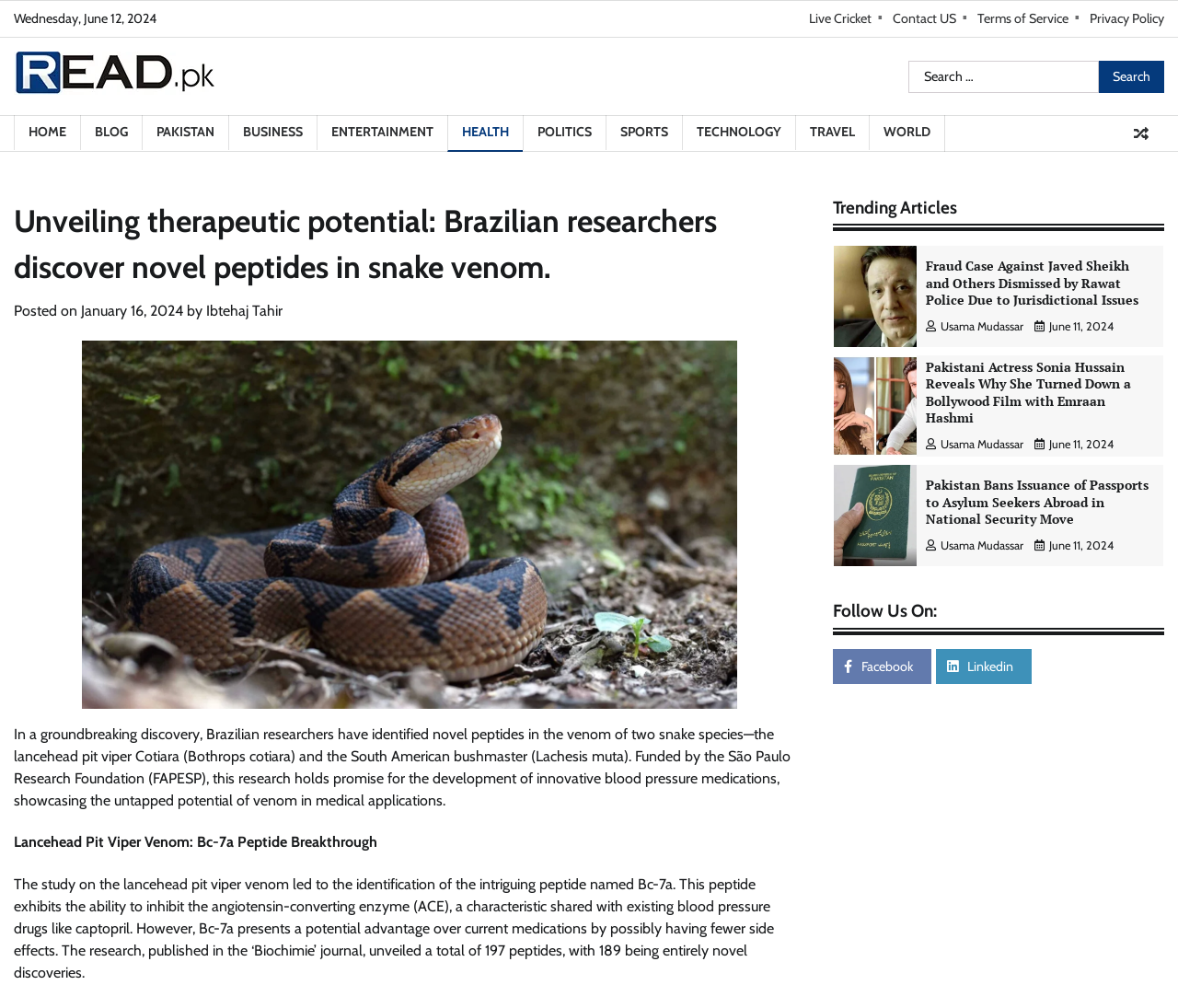Pinpoint the bounding box coordinates for the area that should be clicked to perform the following instruction: "Read the article about Brazilian researchers discovering novel peptides in snake venom".

[0.012, 0.196, 0.684, 0.289]